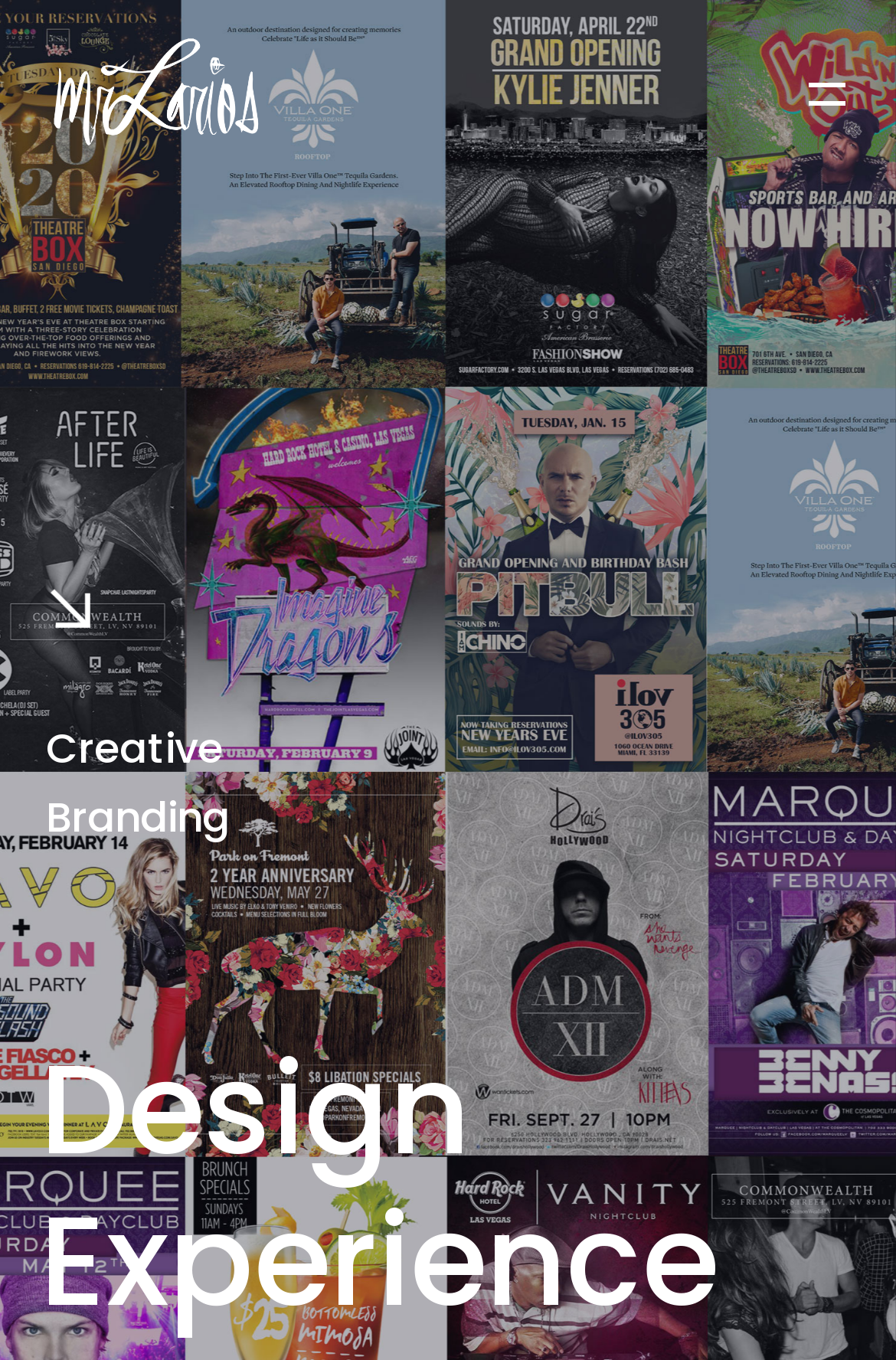Analyze the image and give a detailed response to the question:
How many navigation links are there in the header?

There are three links in the header: 'Portfolio', 'Stories', and 'Contact'. These links are identified by their OCR text and are located within the header section of the webpage.